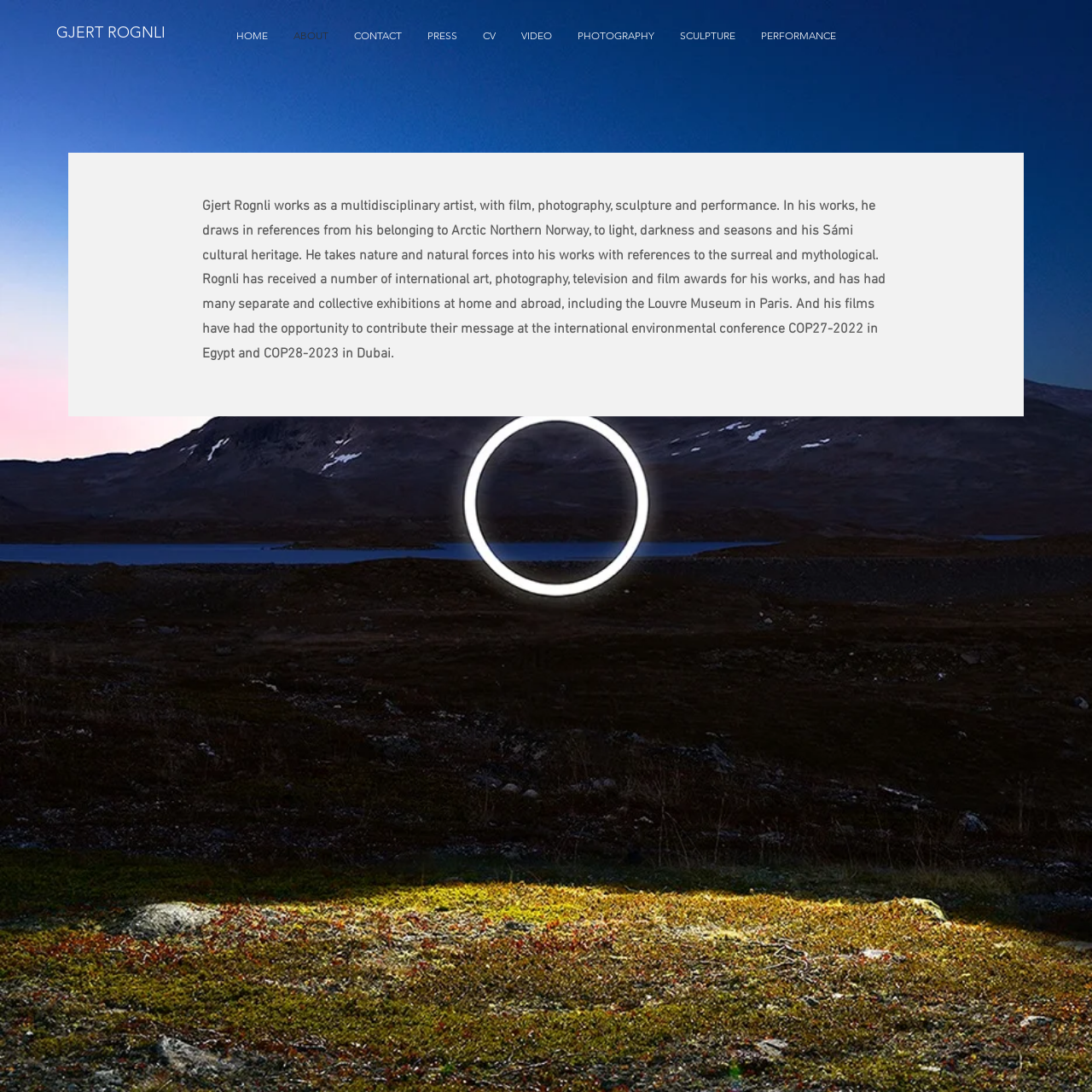What is the theme of Gjert Rognli's works?
Answer briefly with a single word or phrase based on the image.

Nature and natural forces